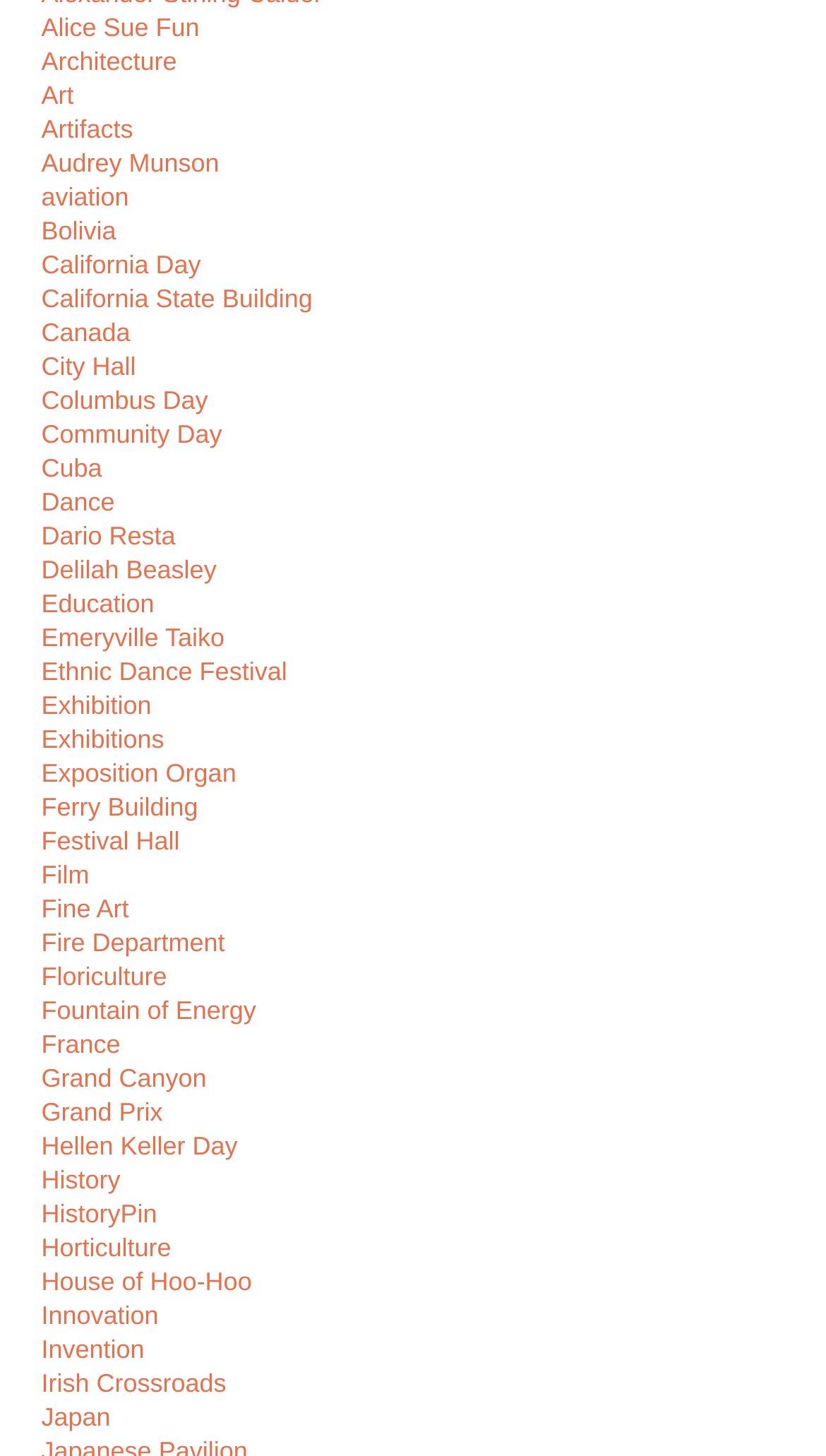Are there any links related to countries?
Answer briefly with a single word or phrase based on the image.

Yes